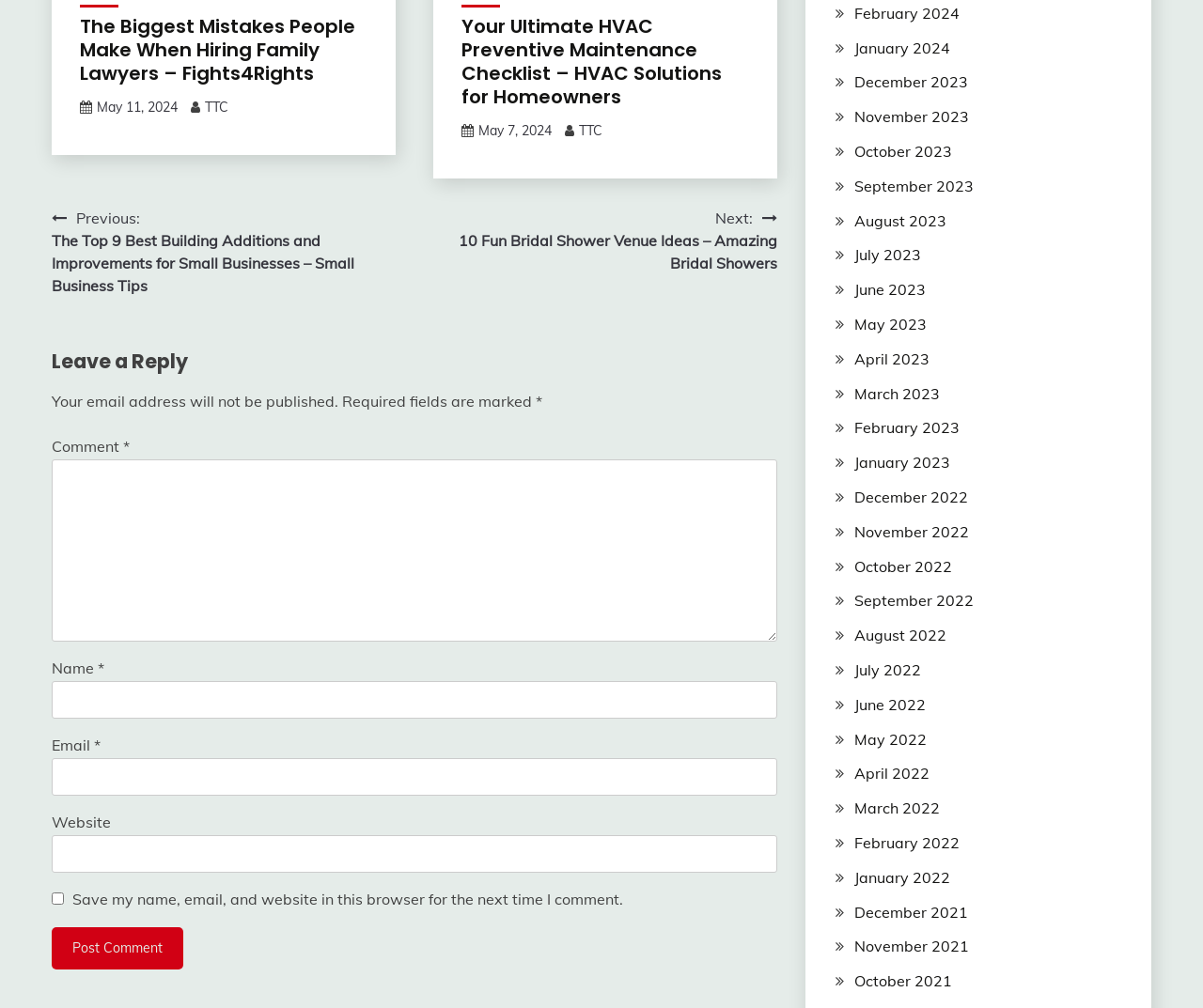What is the purpose of the 'Leave a Reply' section?
Look at the screenshot and respond with one word or a short phrase.

To comment on the article